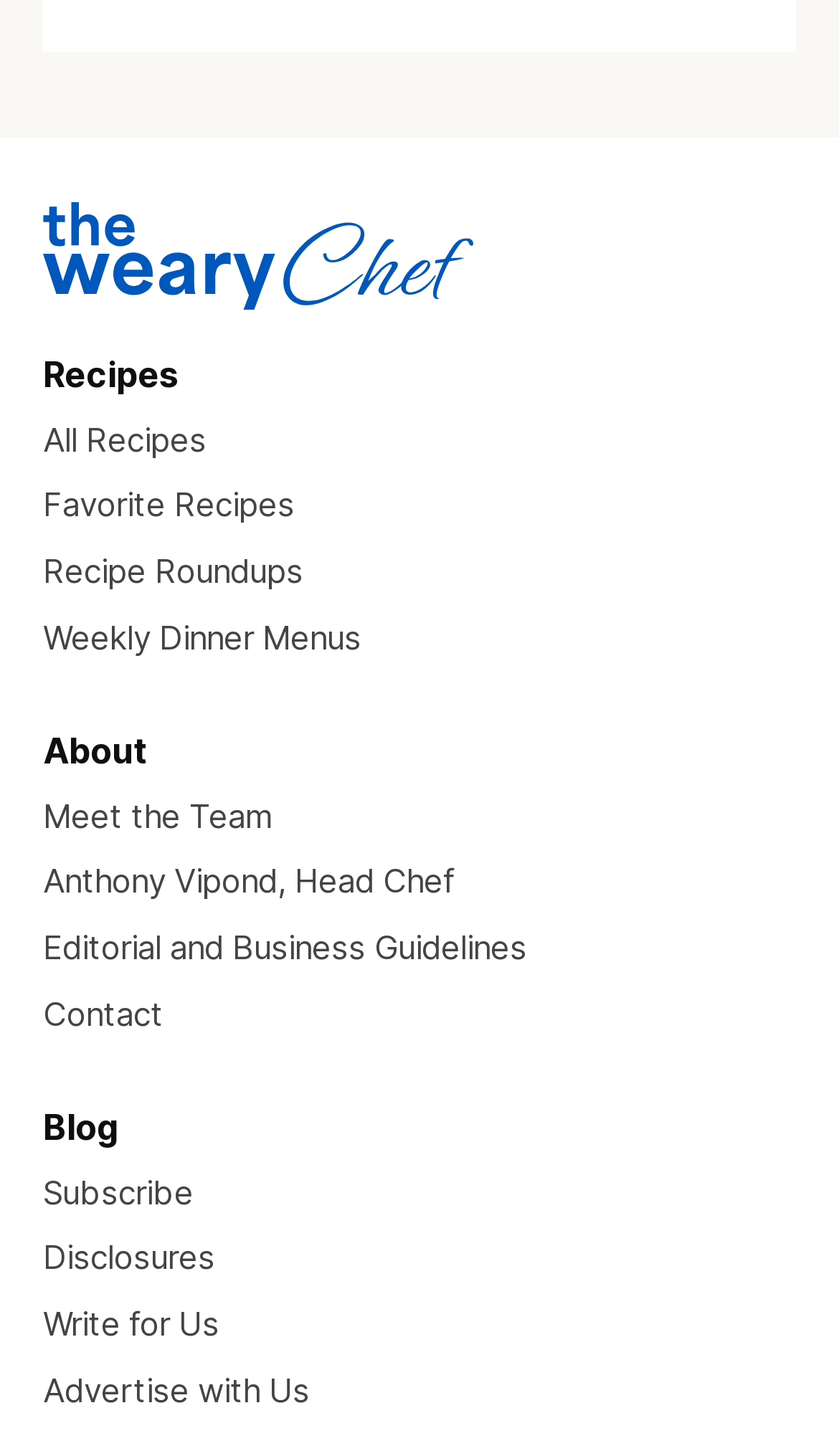Identify the bounding box for the described UI element. Provide the coordinates in (top-left x, top-left y, bottom-right x, bottom-right y) format with values ranging from 0 to 1: Recipe Roundups

[0.051, 0.378, 0.362, 0.406]